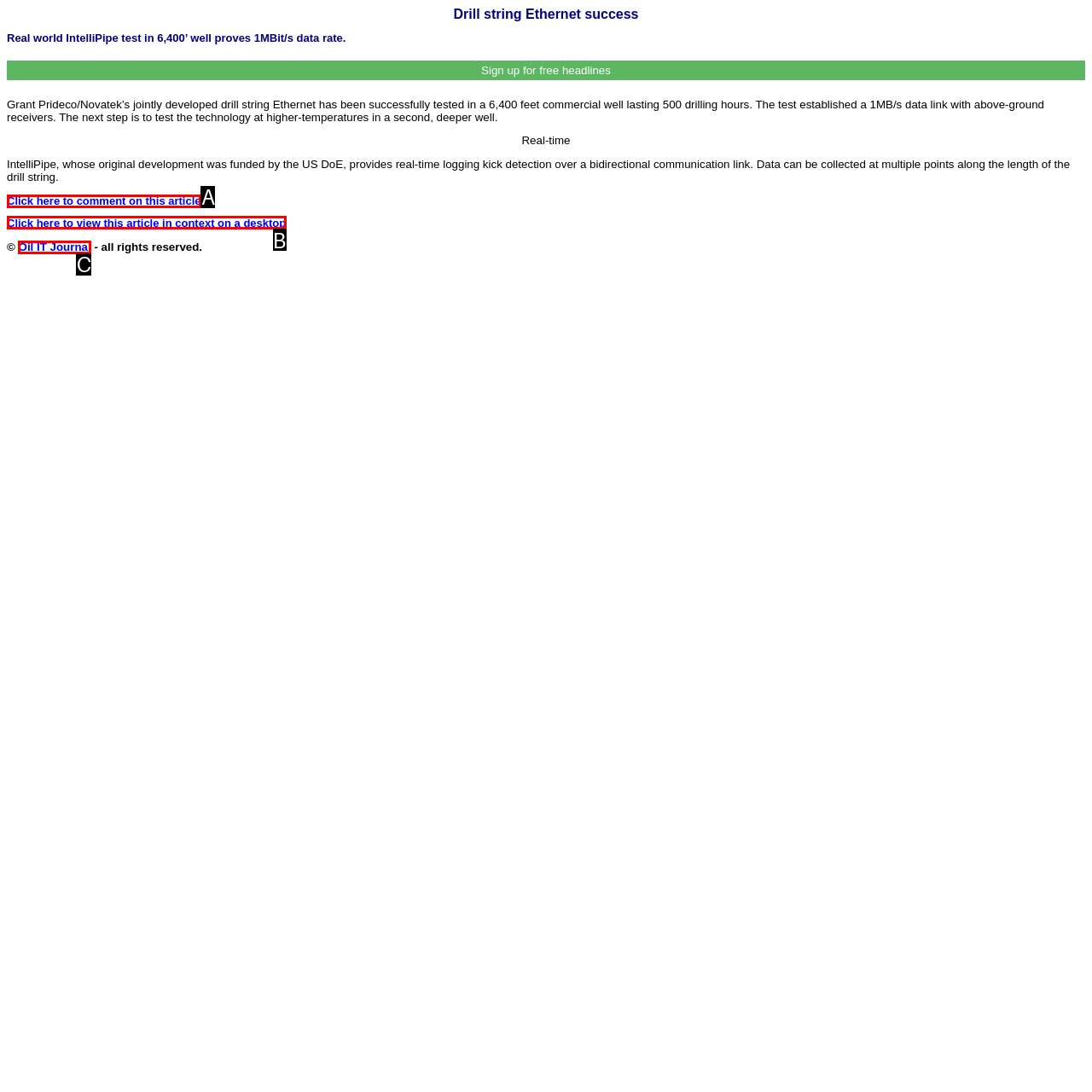Tell me which one HTML element best matches the description: aria-label="Copy profile link to clipboard" Answer with the option's letter from the given choices directly.

None